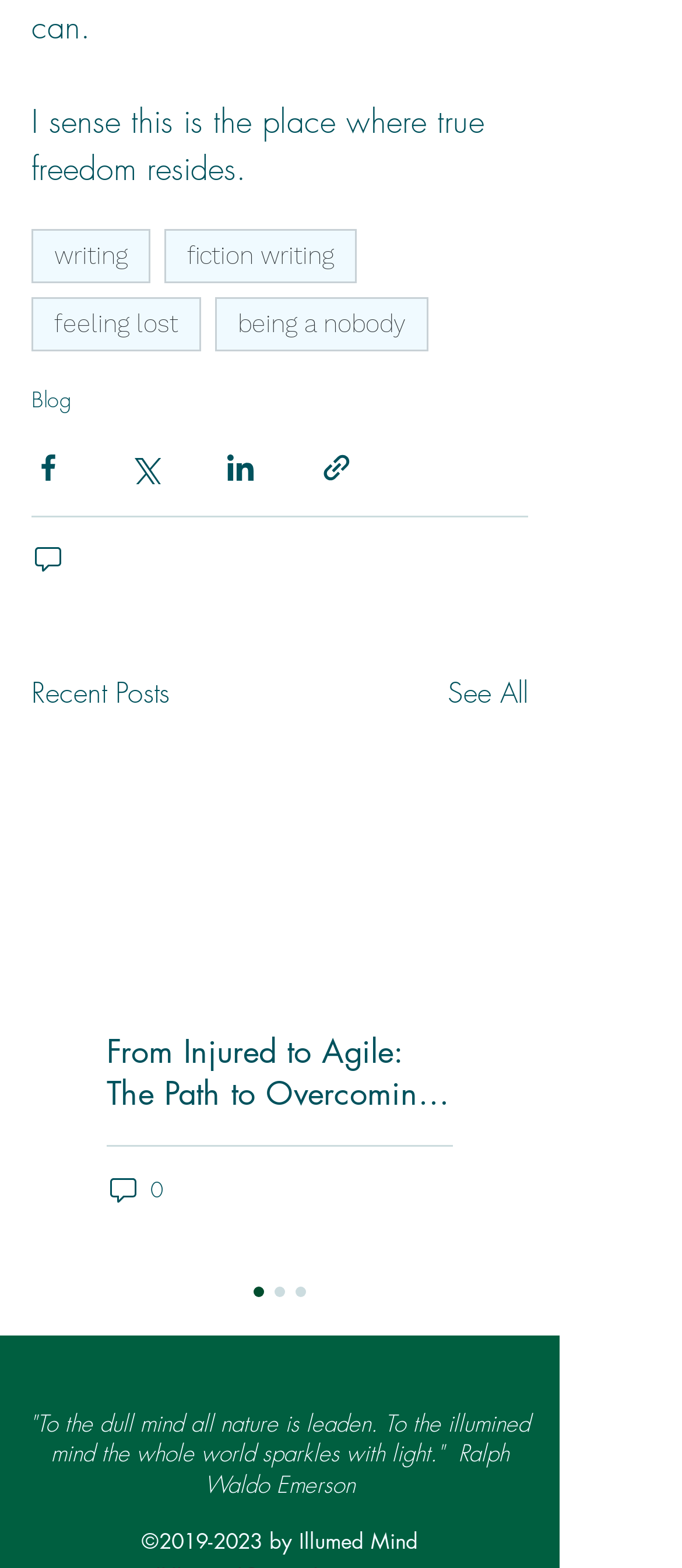How many social media links are there? Look at the image and give a one-word or short phrase answer.

1